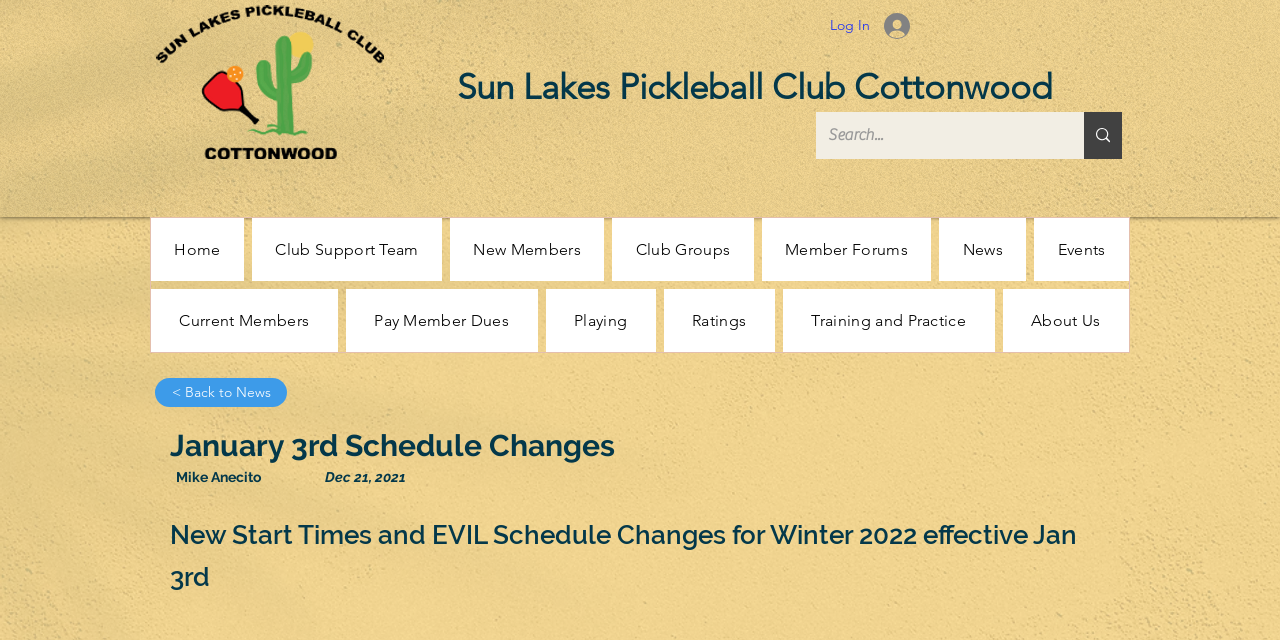Determine which piece of text is the heading of the webpage and provide it.

Sun Lakes Pickleball Club Cottonwood